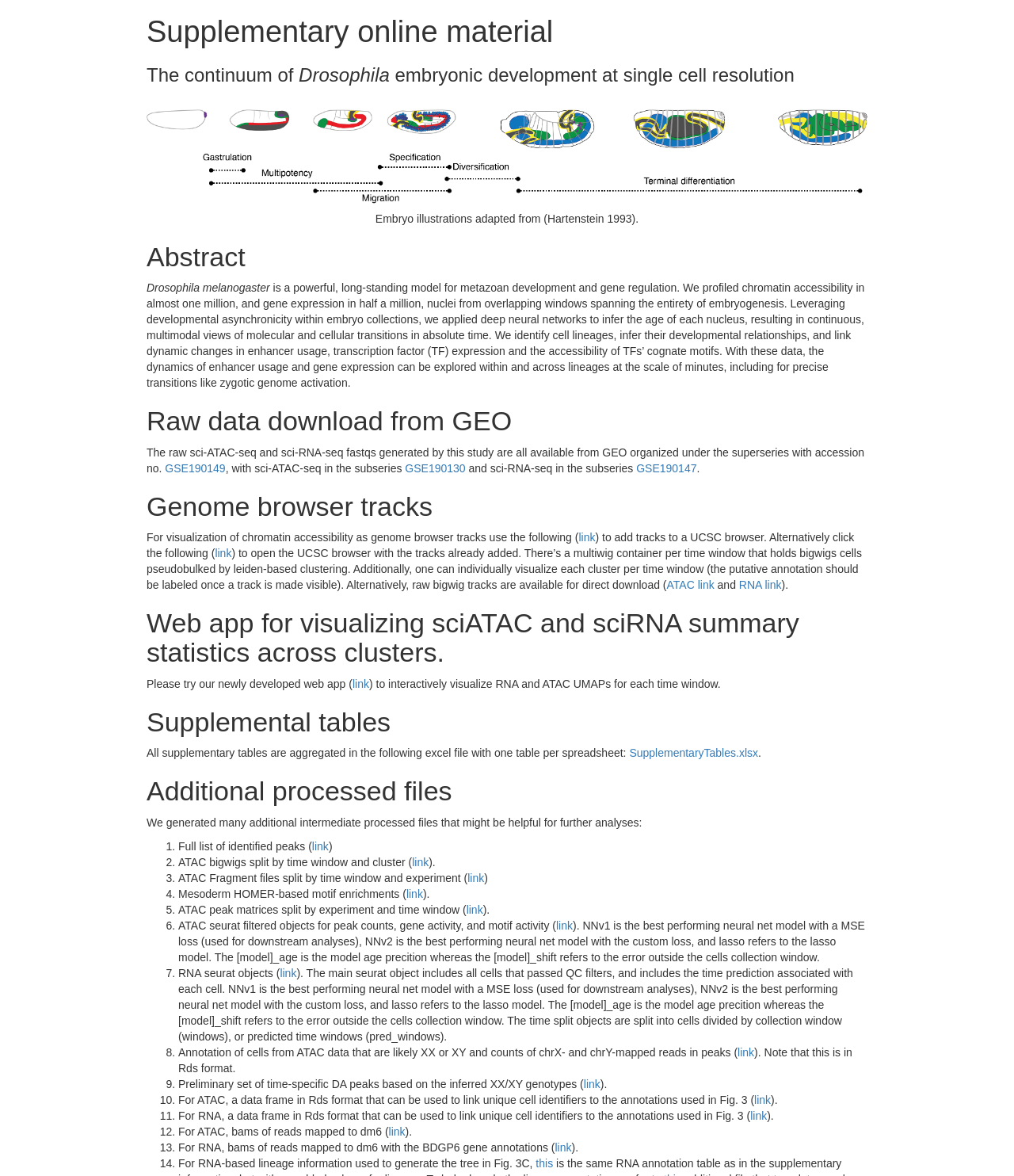Please provide the bounding box coordinates for the element that needs to be clicked to perform the following instruction: "download ATAC bigwigs". The coordinates should be given as four float numbers between 0 and 1, i.e., [left, top, right, bottom].

[0.657, 0.492, 0.704, 0.503]